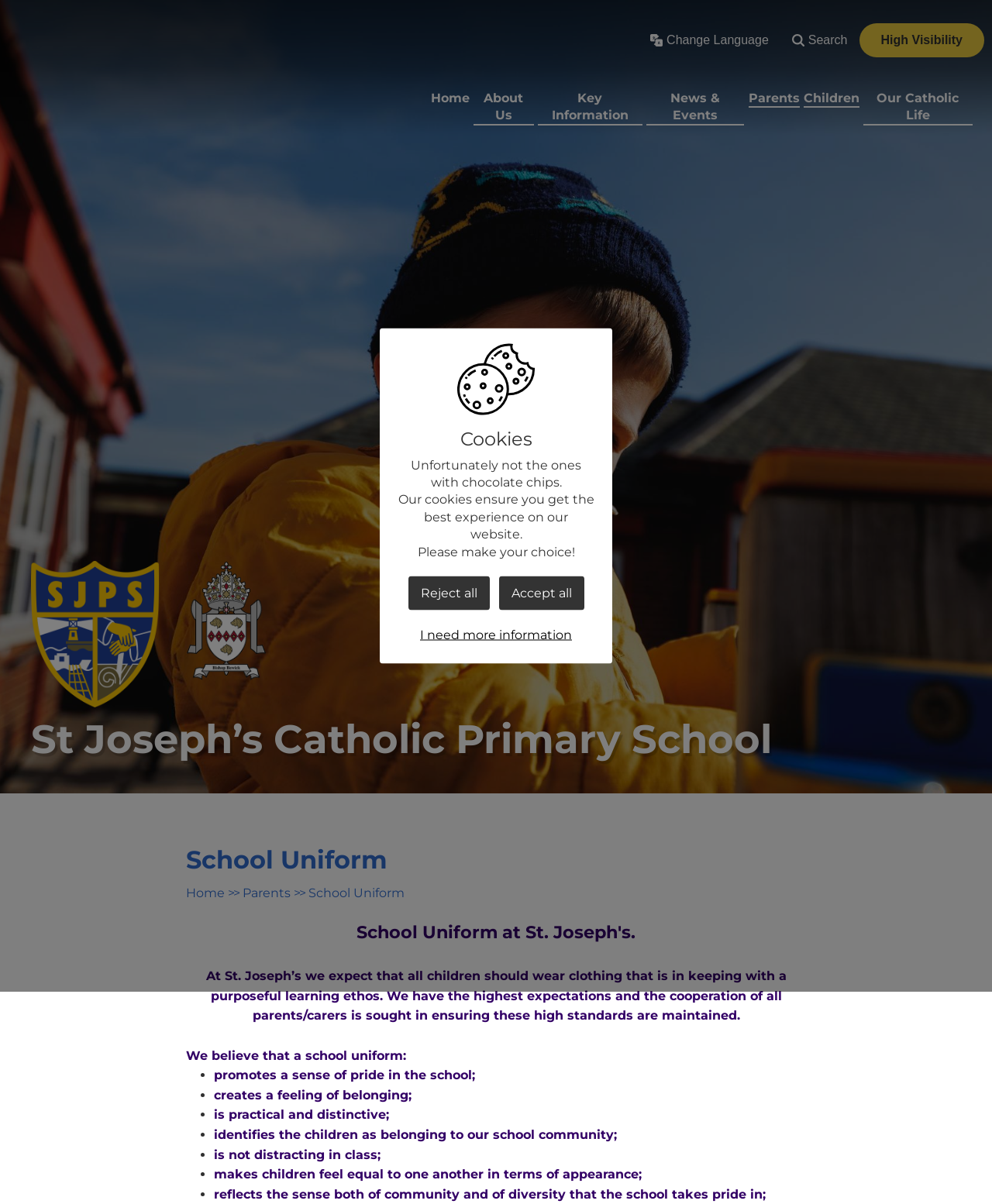Answer the question briefly using a single word or phrase: 
What is the theme of the webpage?

School